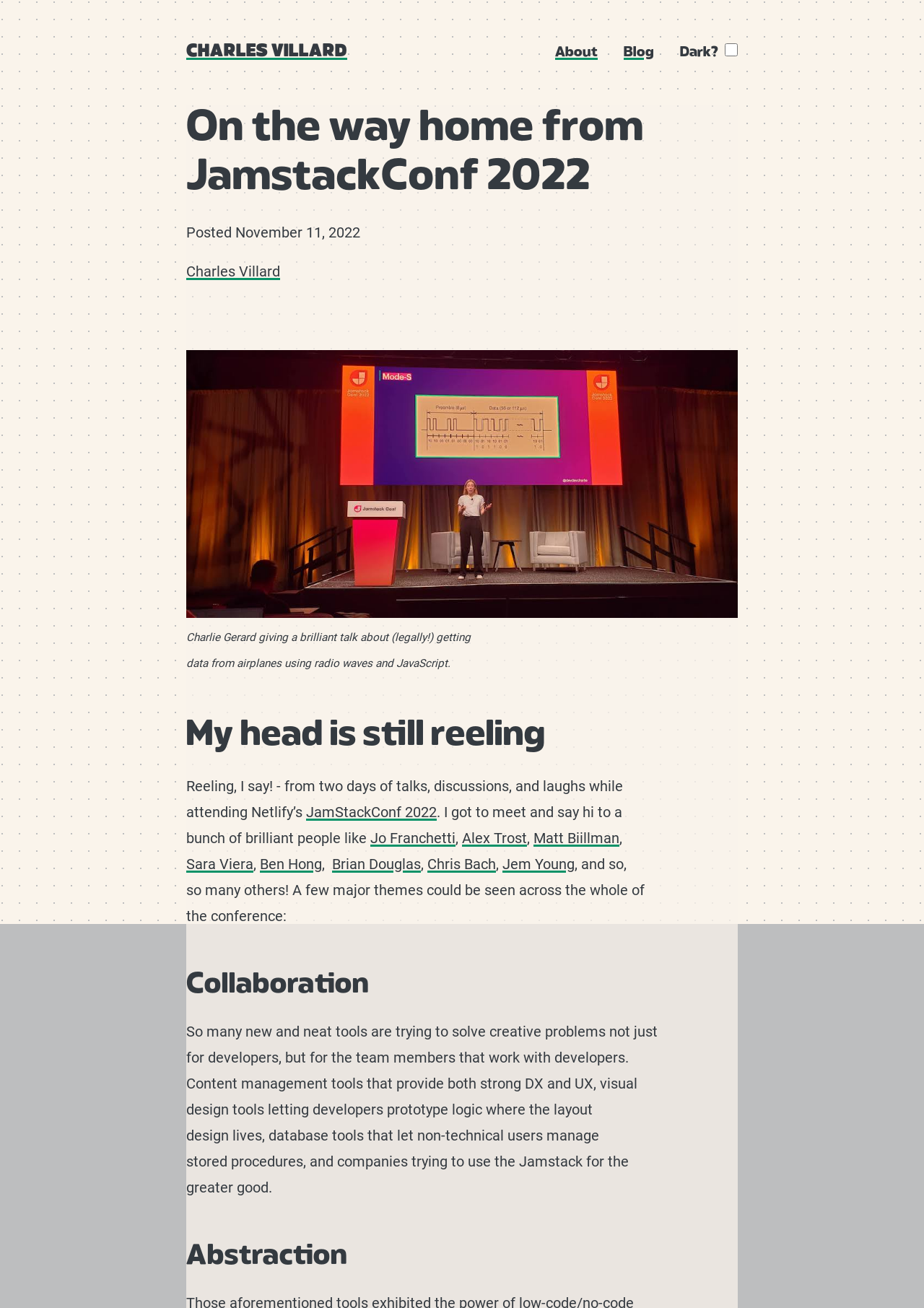Identify the bounding box of the UI component described as: "Sara Viera".

[0.202, 0.655, 0.274, 0.667]